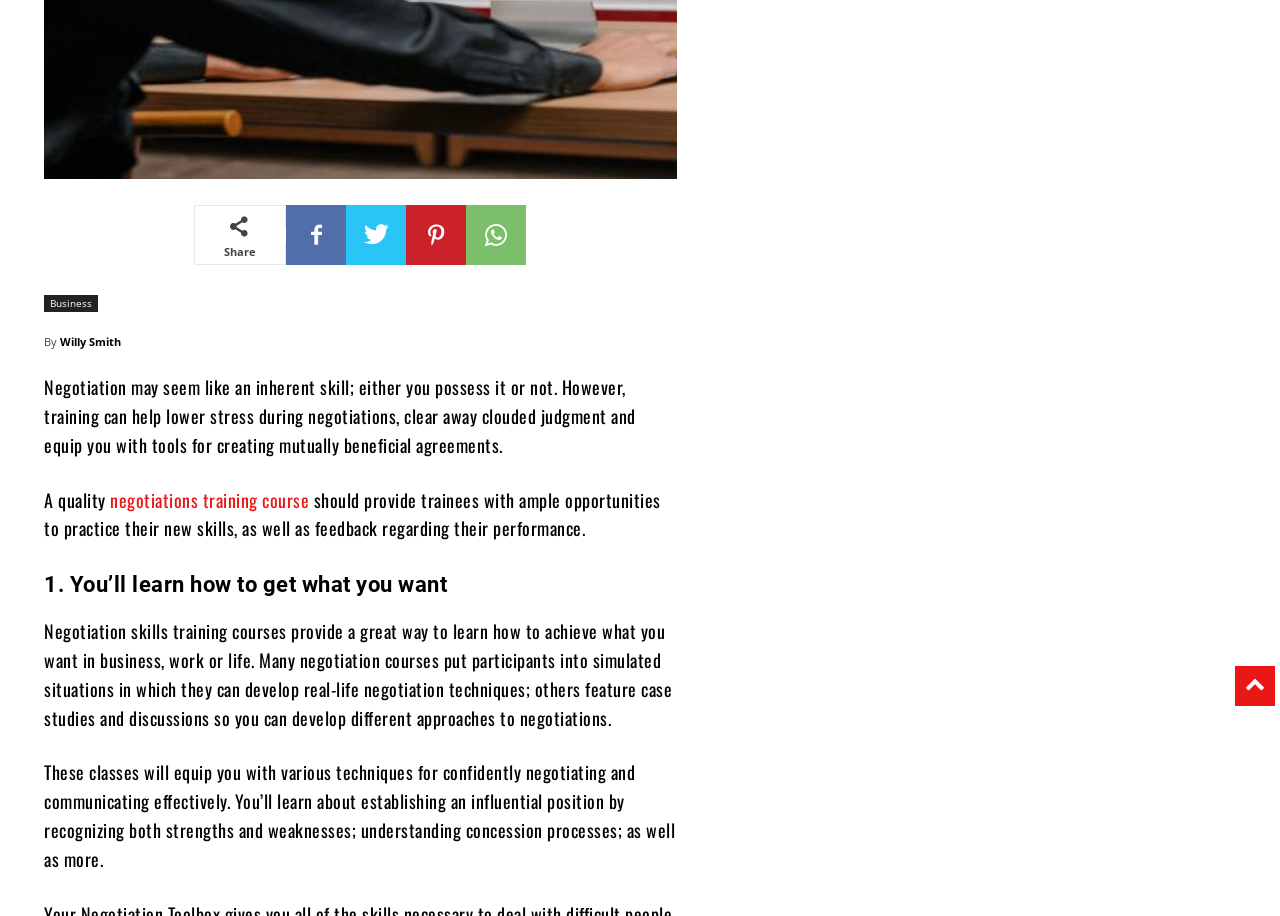Using the webpage screenshot and the element description WhatsApp, determine the bounding box coordinates. Specify the coordinates in the format (top-left x, top-left y, bottom-right x, bottom-right y) with values ranging from 0 to 1.

[0.364, 0.224, 0.411, 0.29]